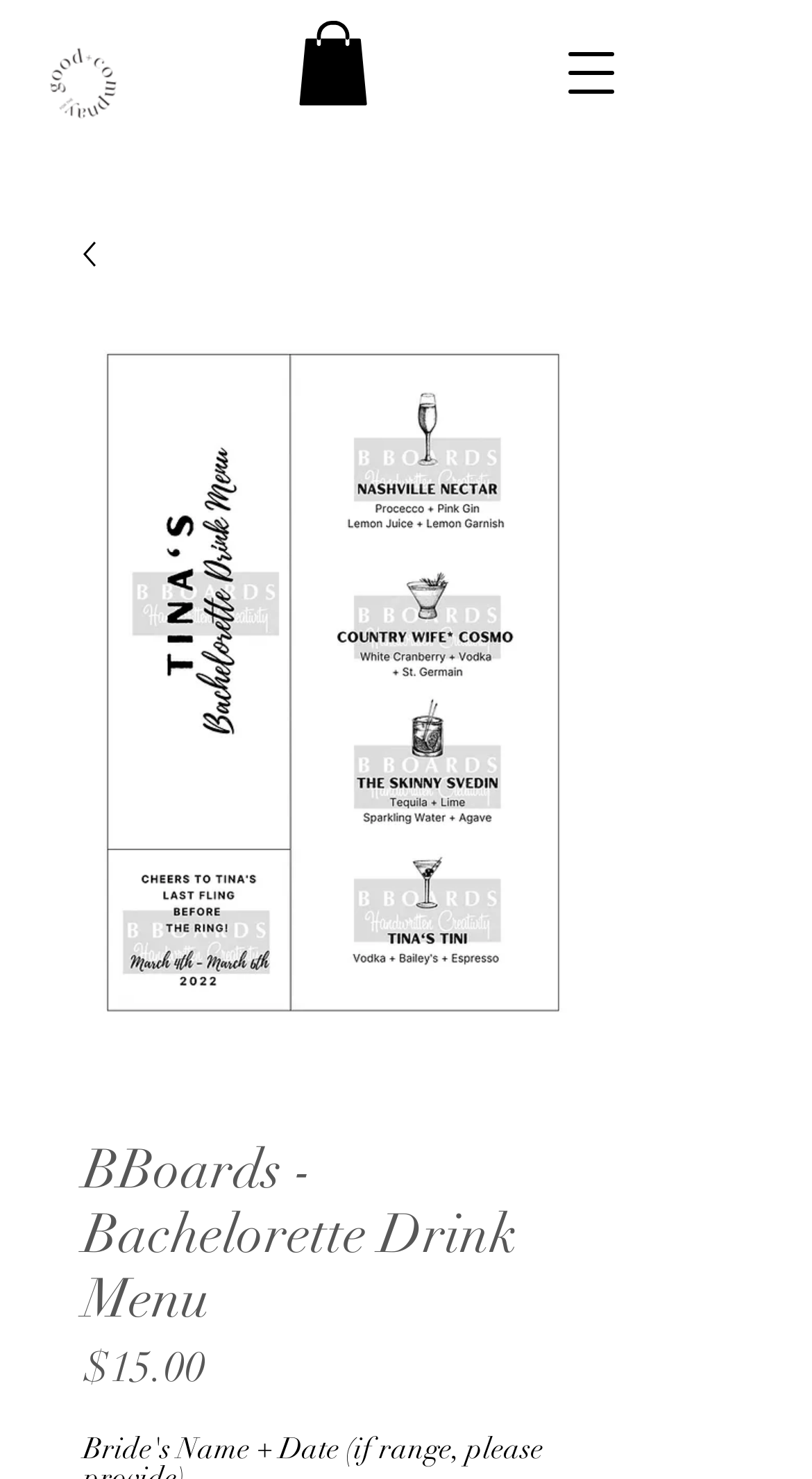Explain the contents of the webpage comprehensively.

The webpage appears to be a product page for a custom bachelorette drink menu. At the top left corner, there is a logo of "Good Co" in black color. Next to the logo, there is a navigation menu button. On the right side of the top section, there is a small image, likely a product image or a thumbnail.

Below the top section, there is a larger image that takes up most of the page, showcasing the custom drink menu. The image is accompanied by a heading that reads "BBoards - Bachelorette Drink Menu". Directly below the image, there is a price tag of $15.00, with a label "Price" next to it.

The layout of the page is clean, with a clear focus on the product image and its details. The navigation menu and logo are neatly tucked away at the top, allowing the user to focus on the product.